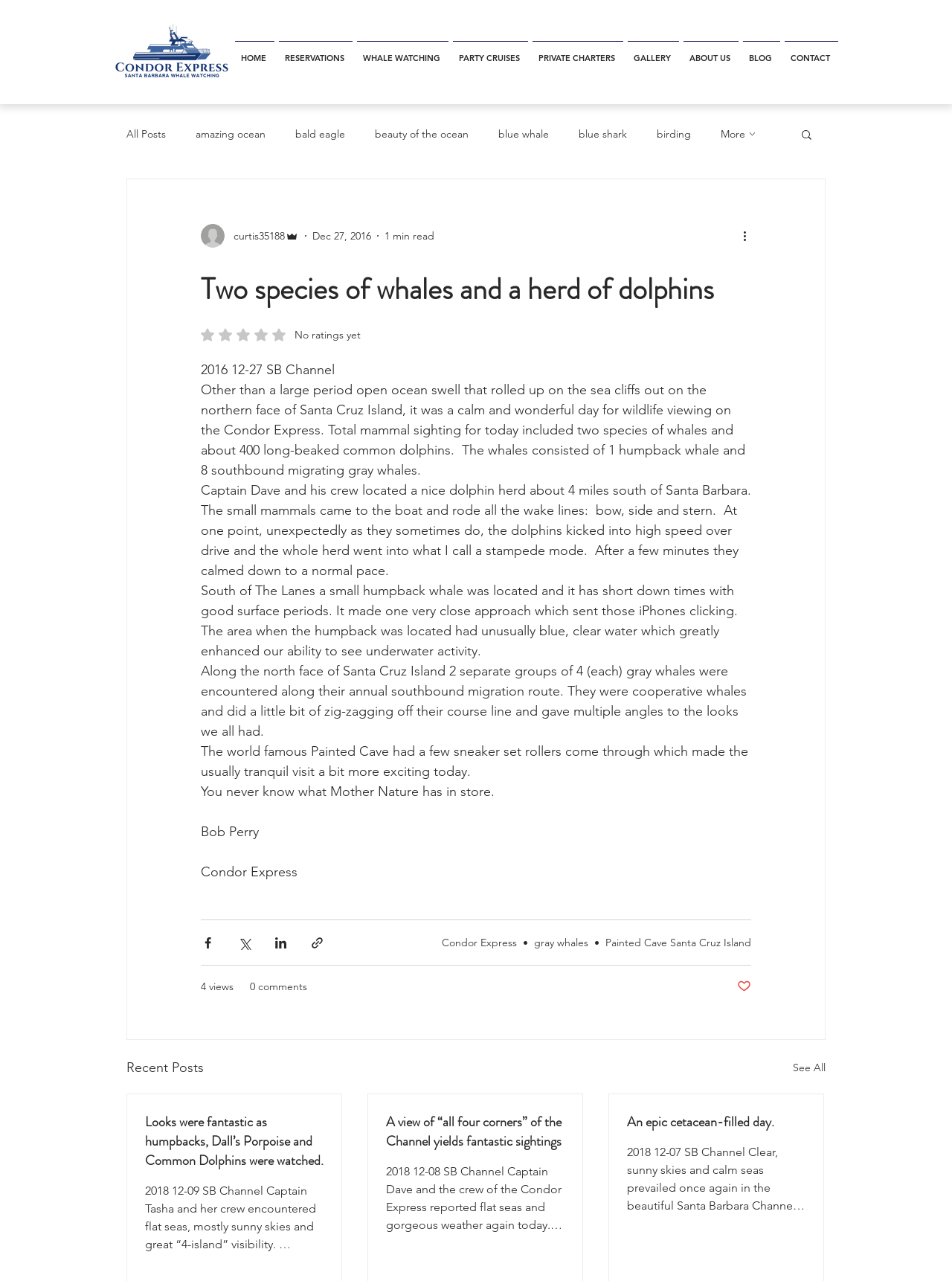Locate the bounding box coordinates of the element that needs to be clicked to carry out the instruction: "Read the article about whales and dolphins". The coordinates should be given as four float numbers ranging from 0 to 1, i.e., [left, top, right, bottom].

[0.211, 0.209, 0.789, 0.242]